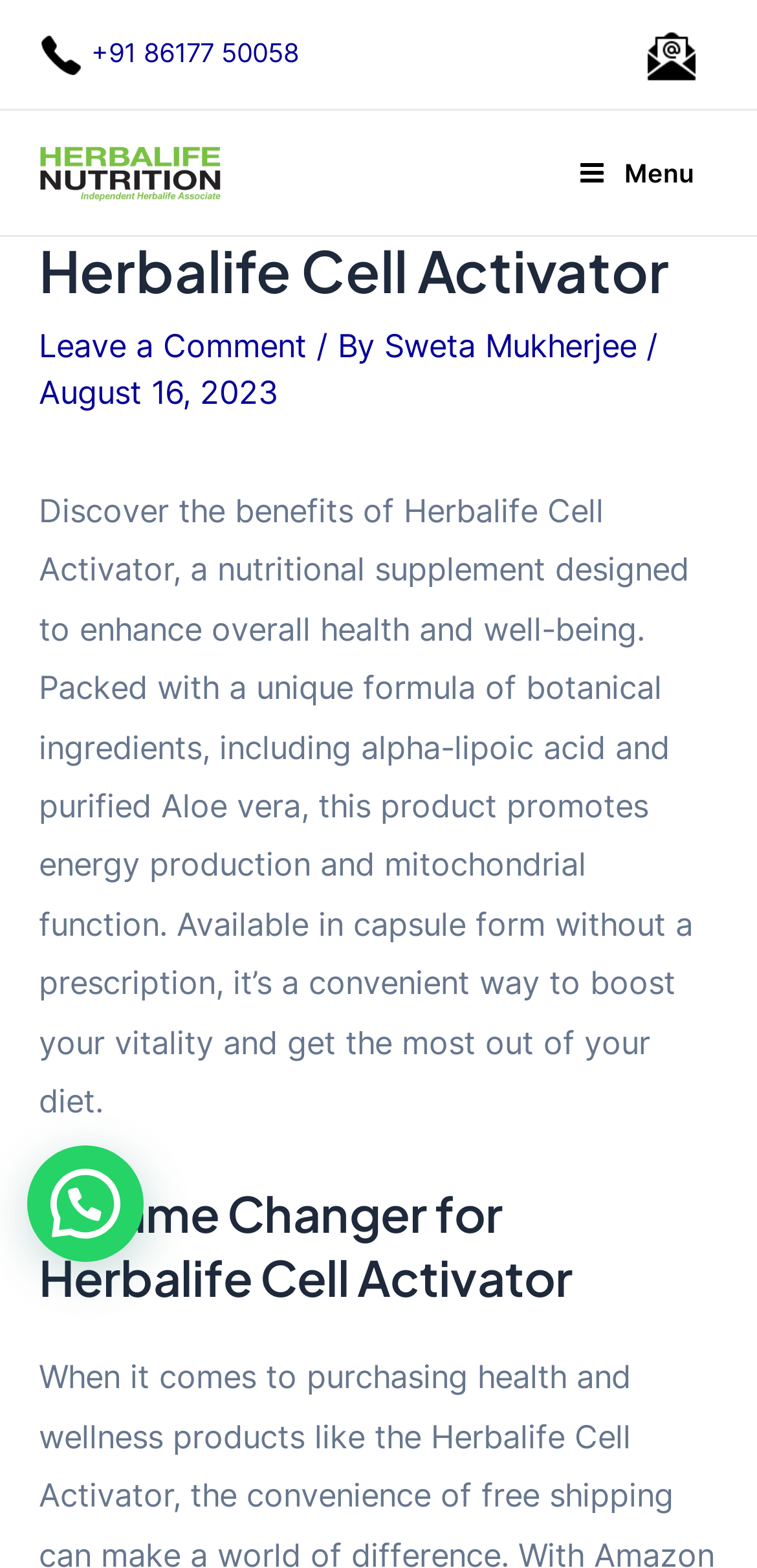What is the purpose of the product?
Using the screenshot, give a one-word or short phrase answer.

to enhance overall health and well-being